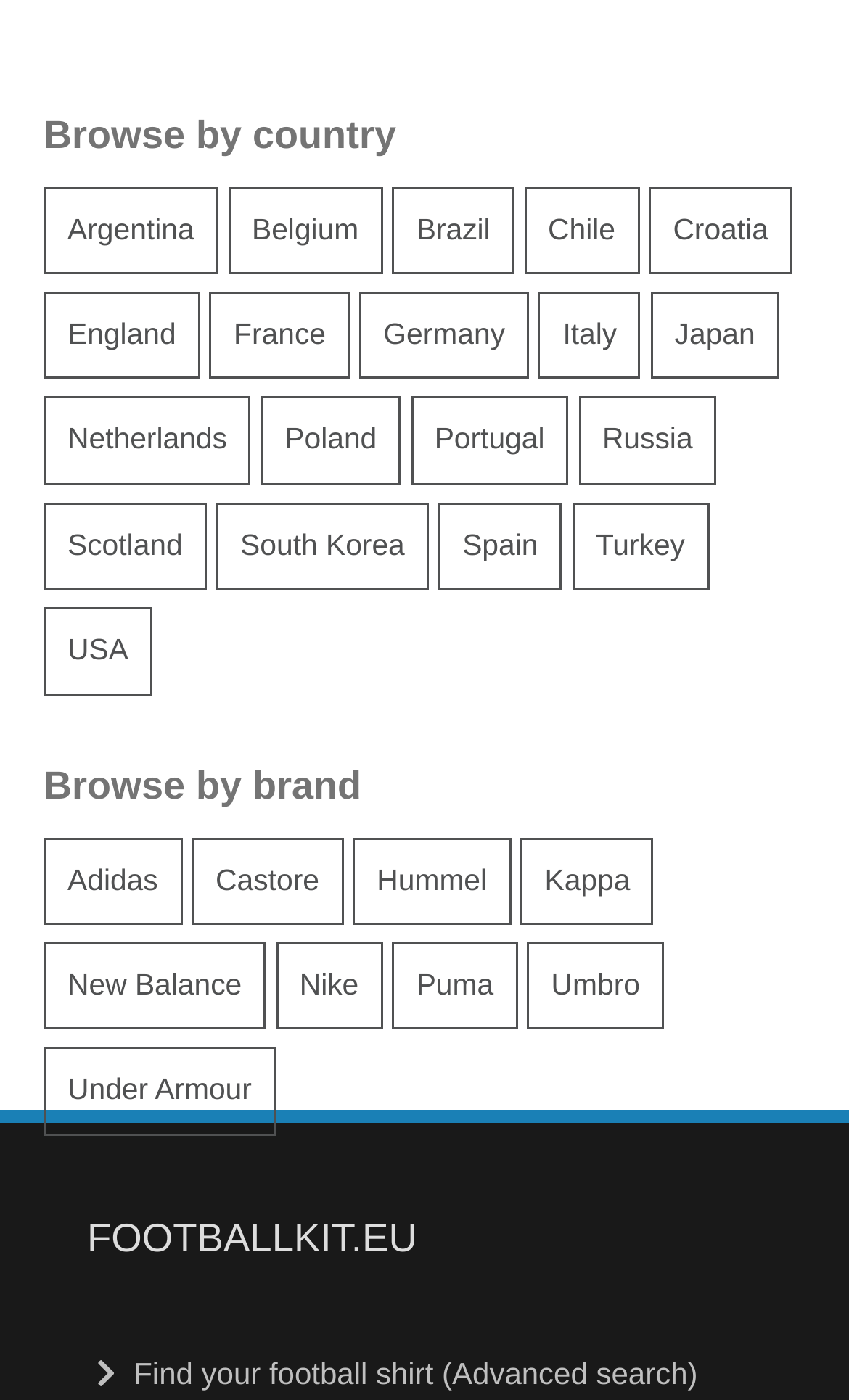Please determine the bounding box coordinates of the element's region to click in order to carry out the following instruction: "View the Six of Wands image". The coordinates should be four float numbers between 0 and 1, i.e., [left, top, right, bottom].

None